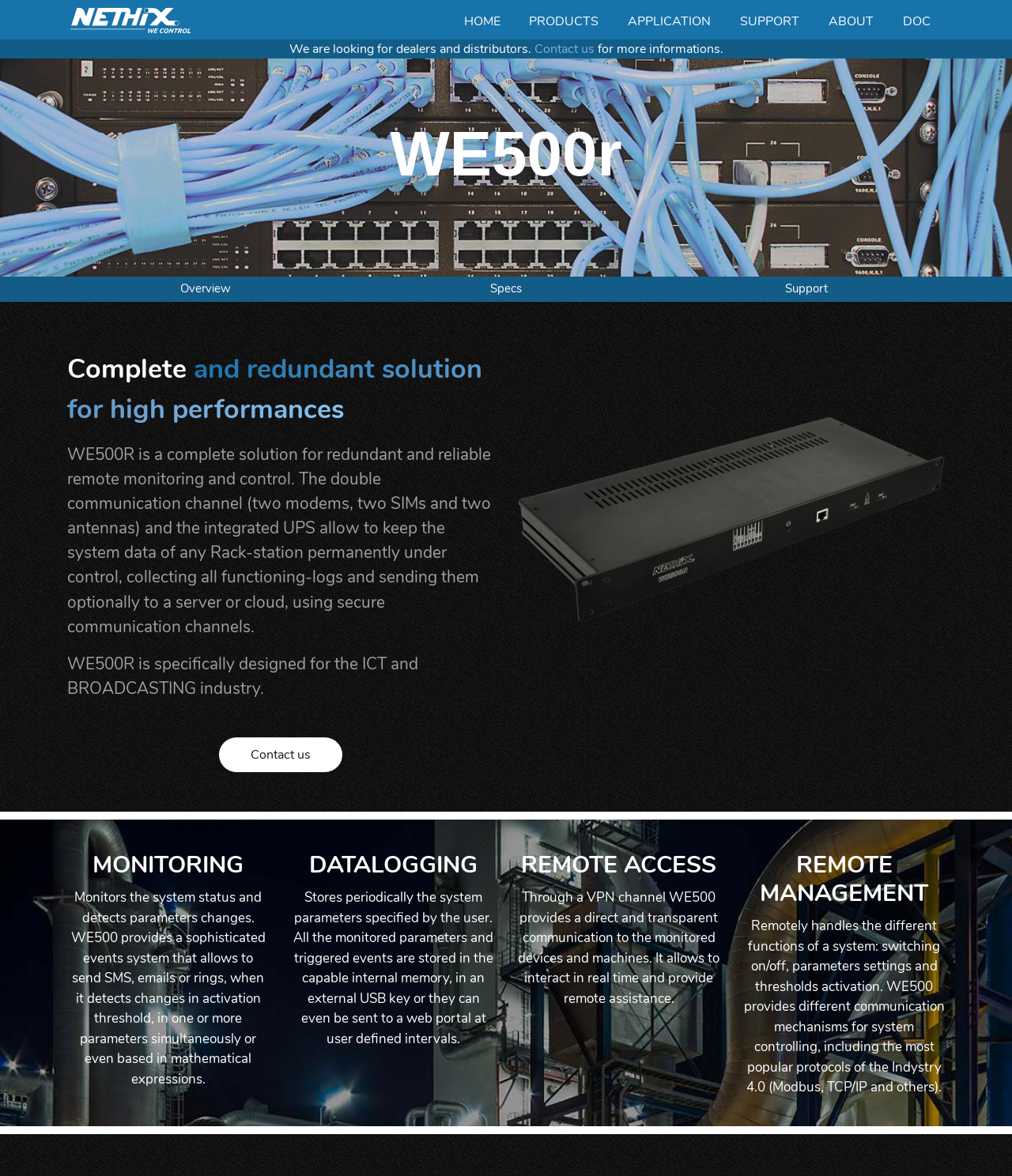Identify the bounding box for the described UI element: "privacy policy".

[0.718, 0.847, 0.775, 0.858]